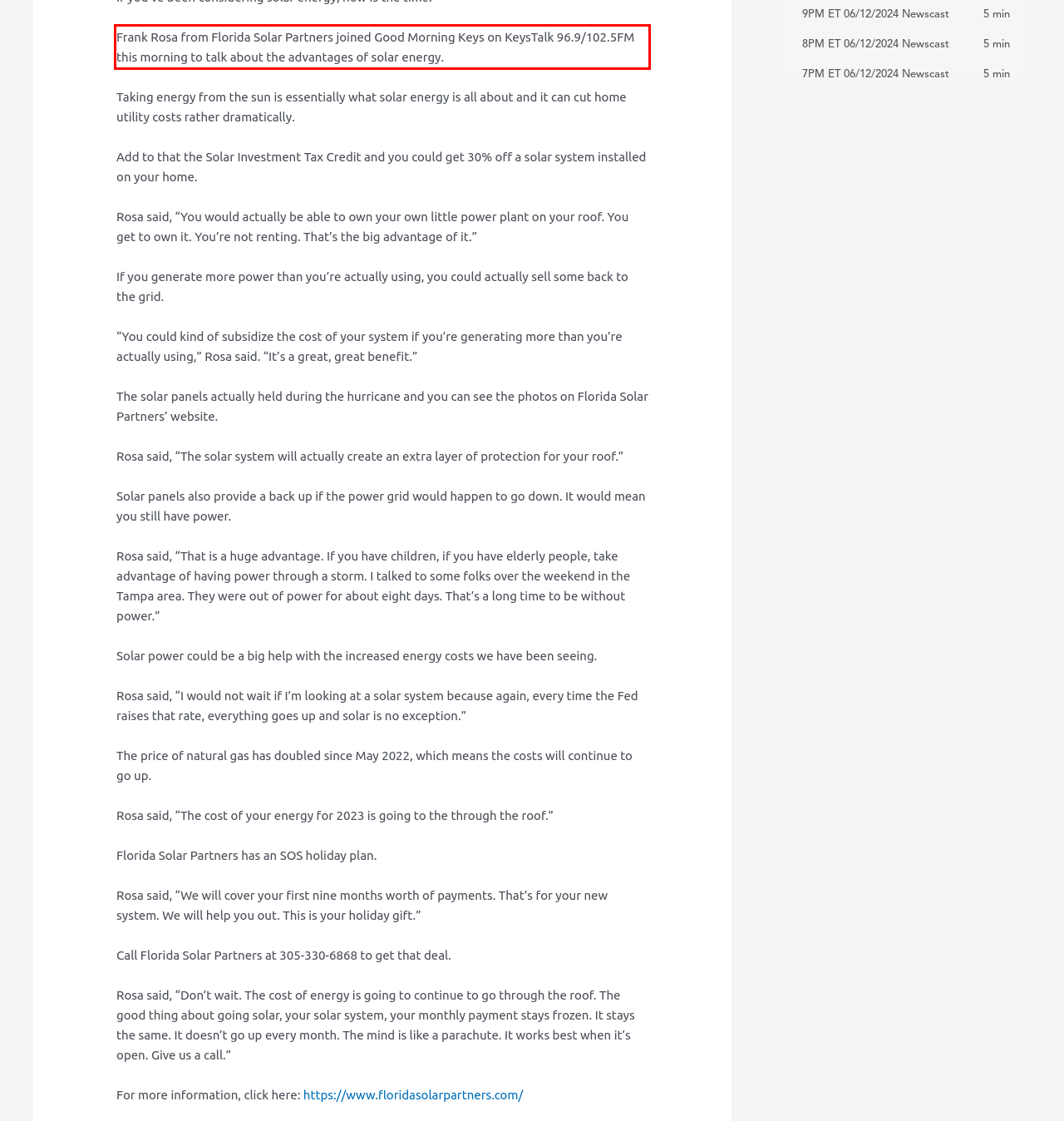You have a screenshot of a webpage where a UI element is enclosed in a red rectangle. Perform OCR to capture the text inside this red rectangle.

Frank Rosa from Florida Solar Partners joined Good Morning Keys on KeysTalk 96.9/102.5FM this morning to talk about the advantages of solar energy.